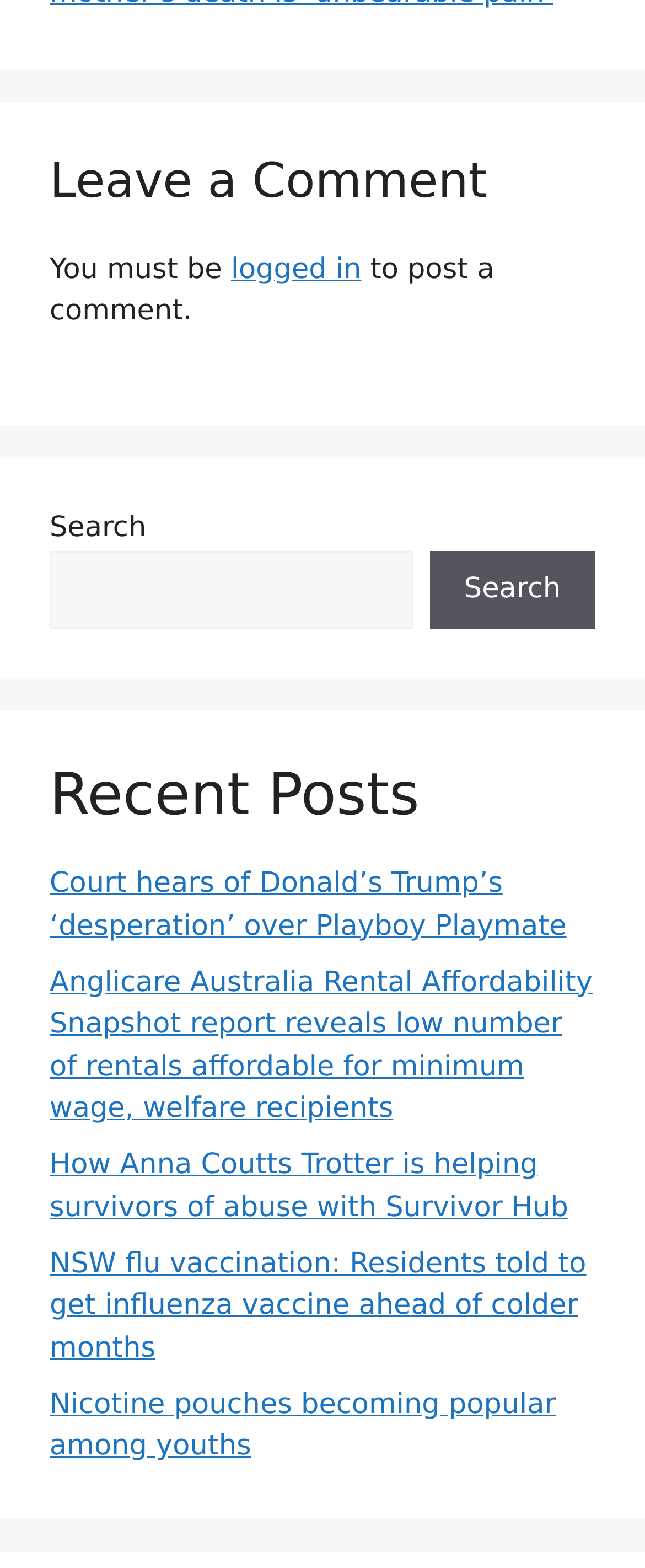Determine the bounding box coordinates of the UI element described below. Use the format (top-left x, top-left y, bottom-right x, bottom-right y) with floating point numbers between 0 and 1: Search

[0.666, 0.351, 0.923, 0.401]